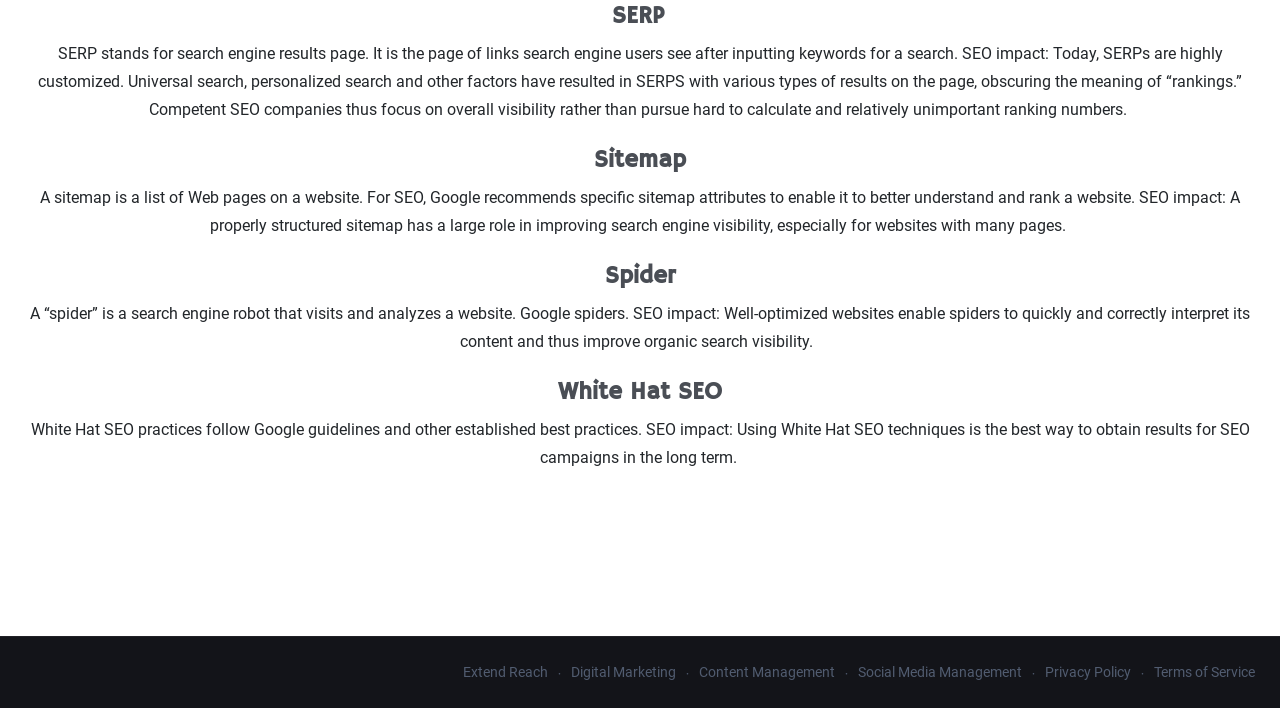Please examine the image and answer the question with a detailed explanation:
How many links are at the bottom of the page?

I found the answer by counting the number of link elements at the bottom of the page, which are 'Extend Reach·', 'Digital Marketing·', 'Content Management·', 'Social Media Management·', and 'Privacy Policy·'.